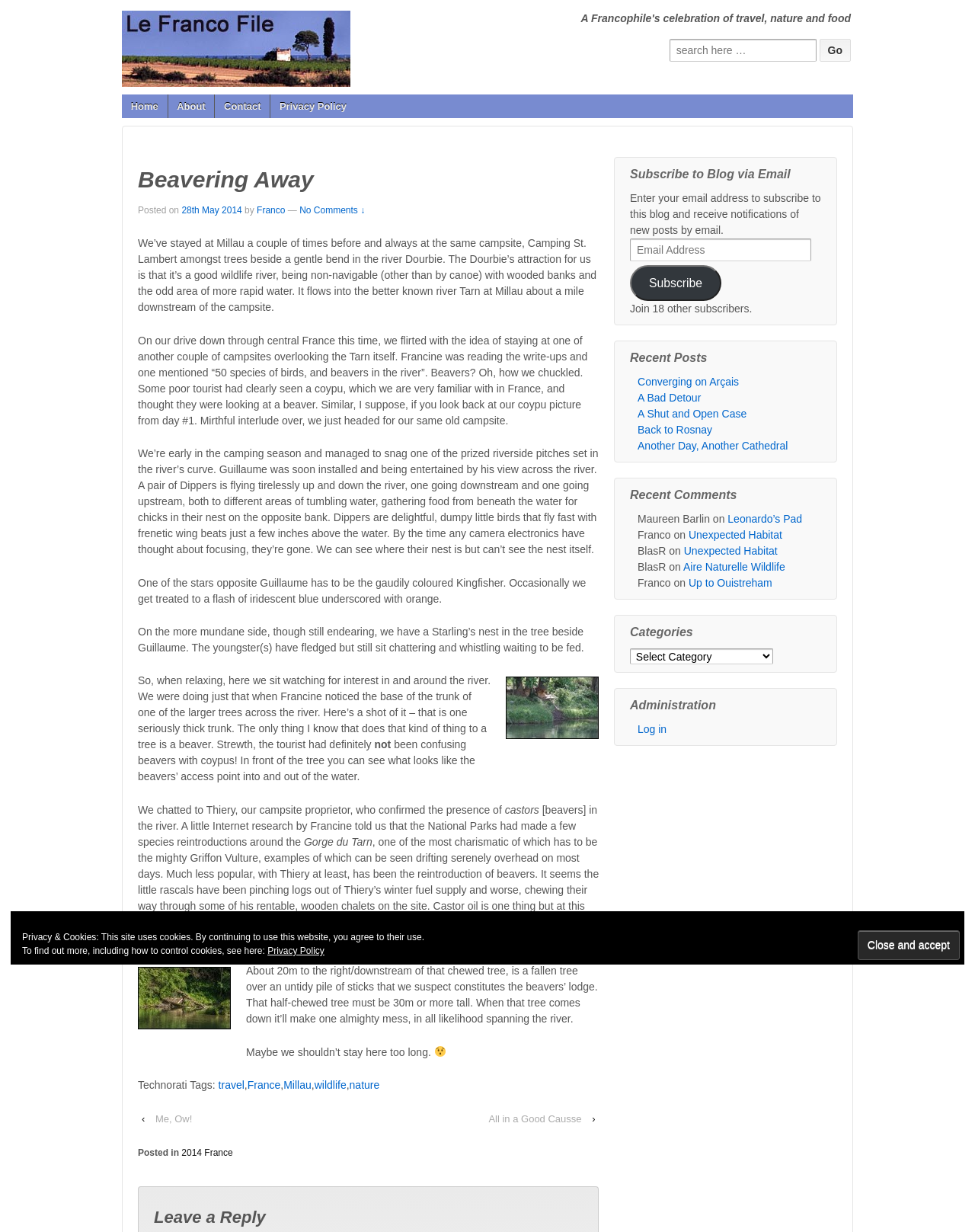What type of bird is mentioned as flying fast with frenetic wing beats?
Using the visual information, reply with a single word or short phrase.

Dippers